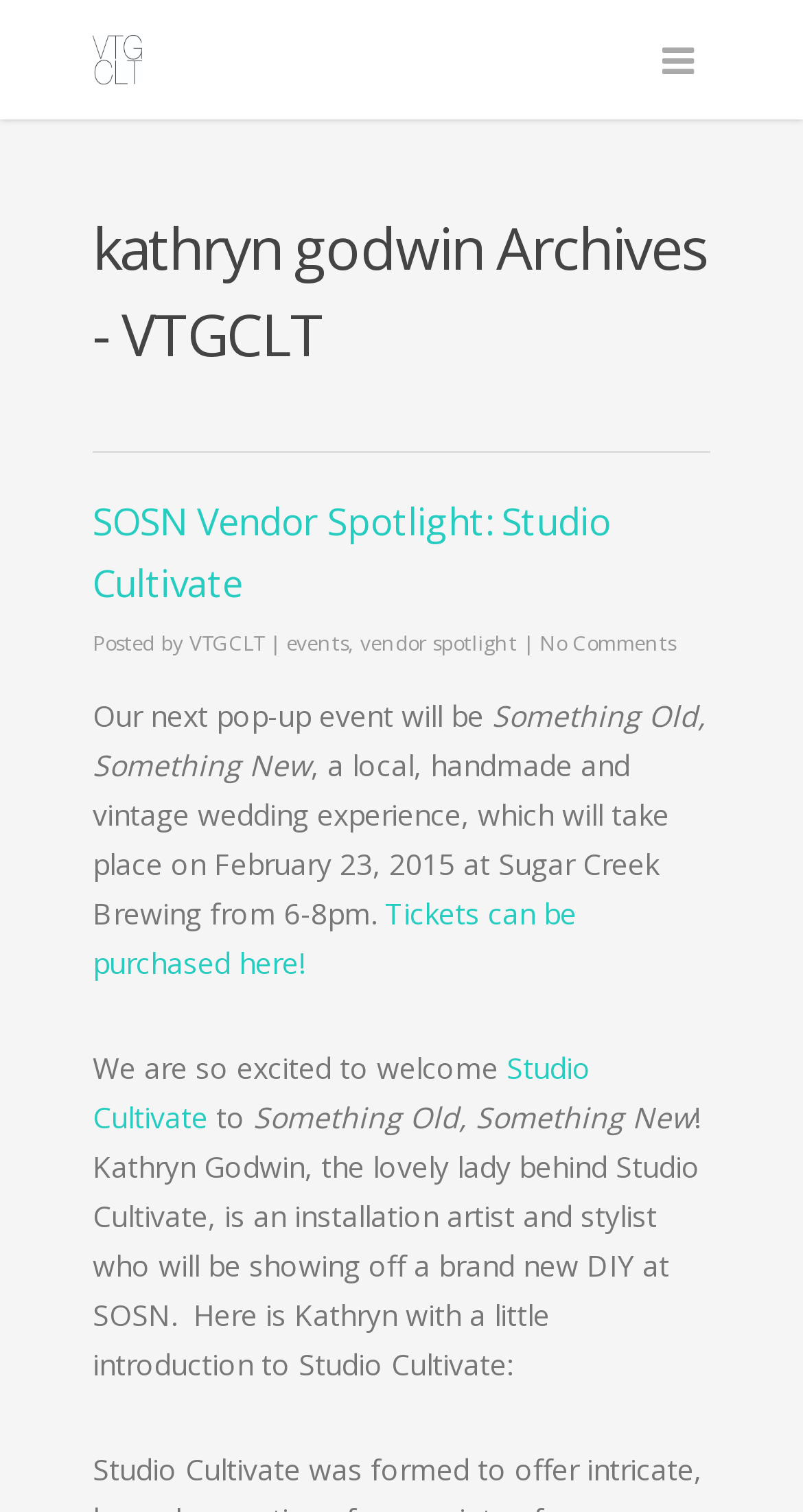What is the name of the brewery where the event will take place?
Please respond to the question thoroughly and include all relevant details.

I found the answer by reading the text content of the webpage, specifically the sentence '...which will take place on February 23, 2015 at Sugar Creek Brewing...' which clearly states that the event will take place at Sugar Creek Brewing.